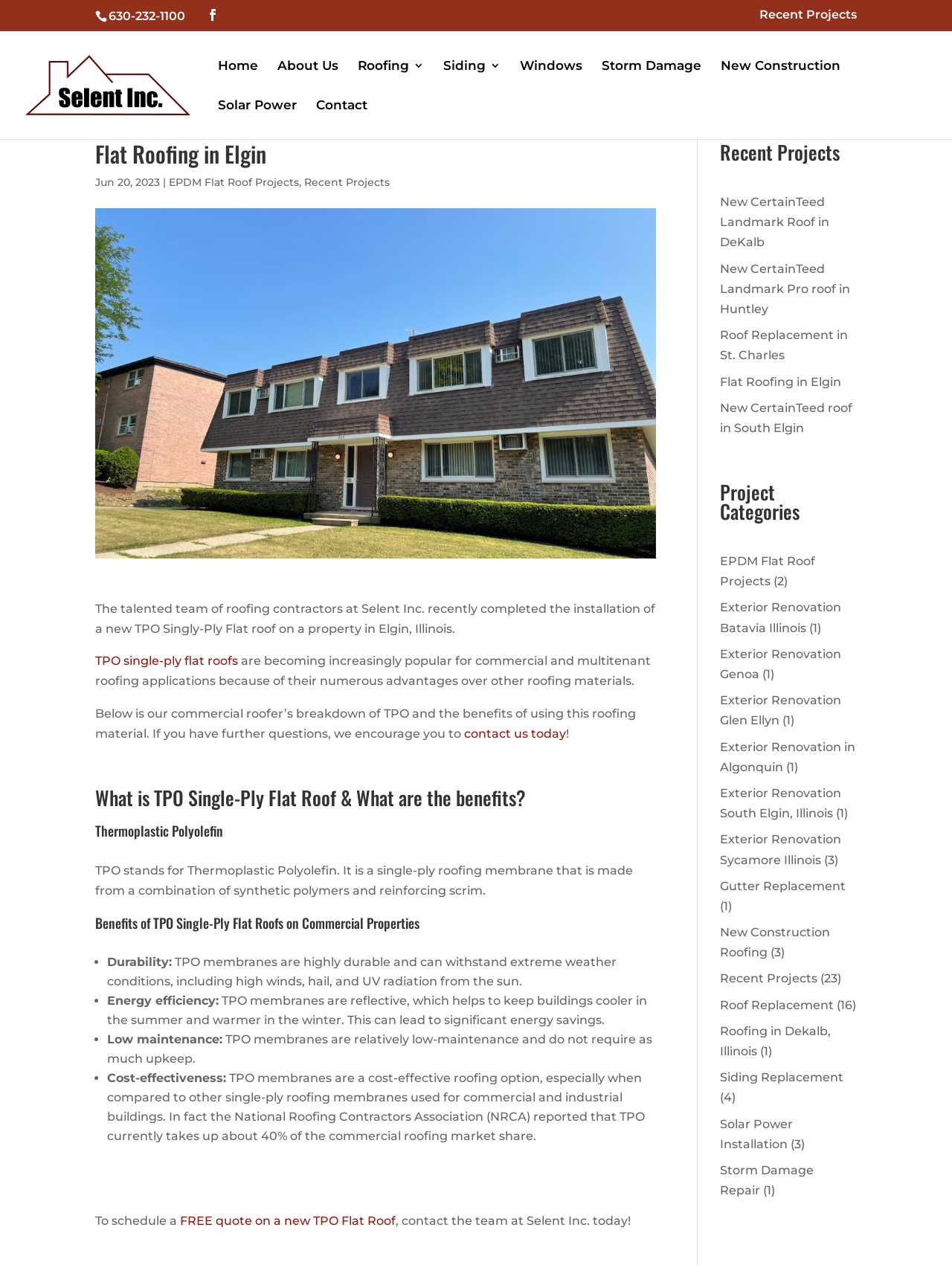Provide the bounding box coordinates of the section that needs to be clicked to accomplish the following instruction: "Get a free quote on a new TPO flat roof."

[0.189, 0.959, 0.416, 0.97]